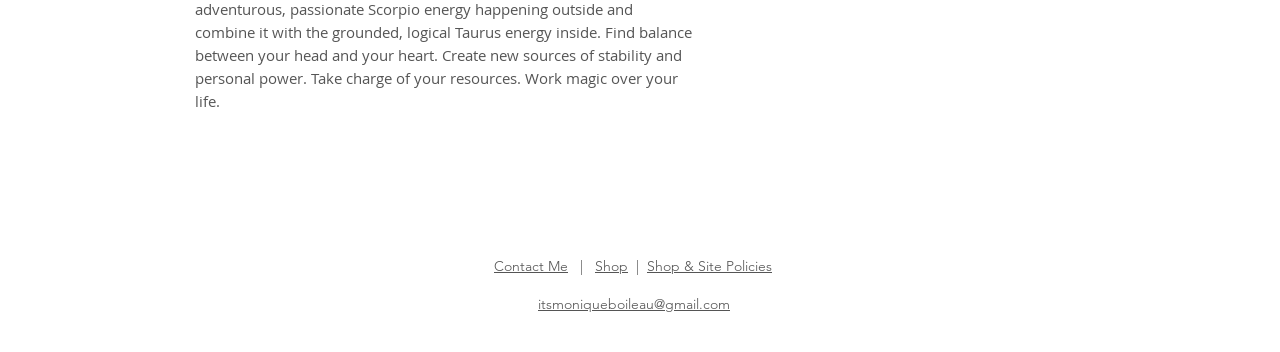Please locate the bounding box coordinates of the element's region that needs to be clicked to follow the instruction: "View Shop & Site Policies". The bounding box coordinates should be provided as four float numbers between 0 and 1, i.e., [left, top, right, bottom].

[0.505, 0.731, 0.603, 0.782]